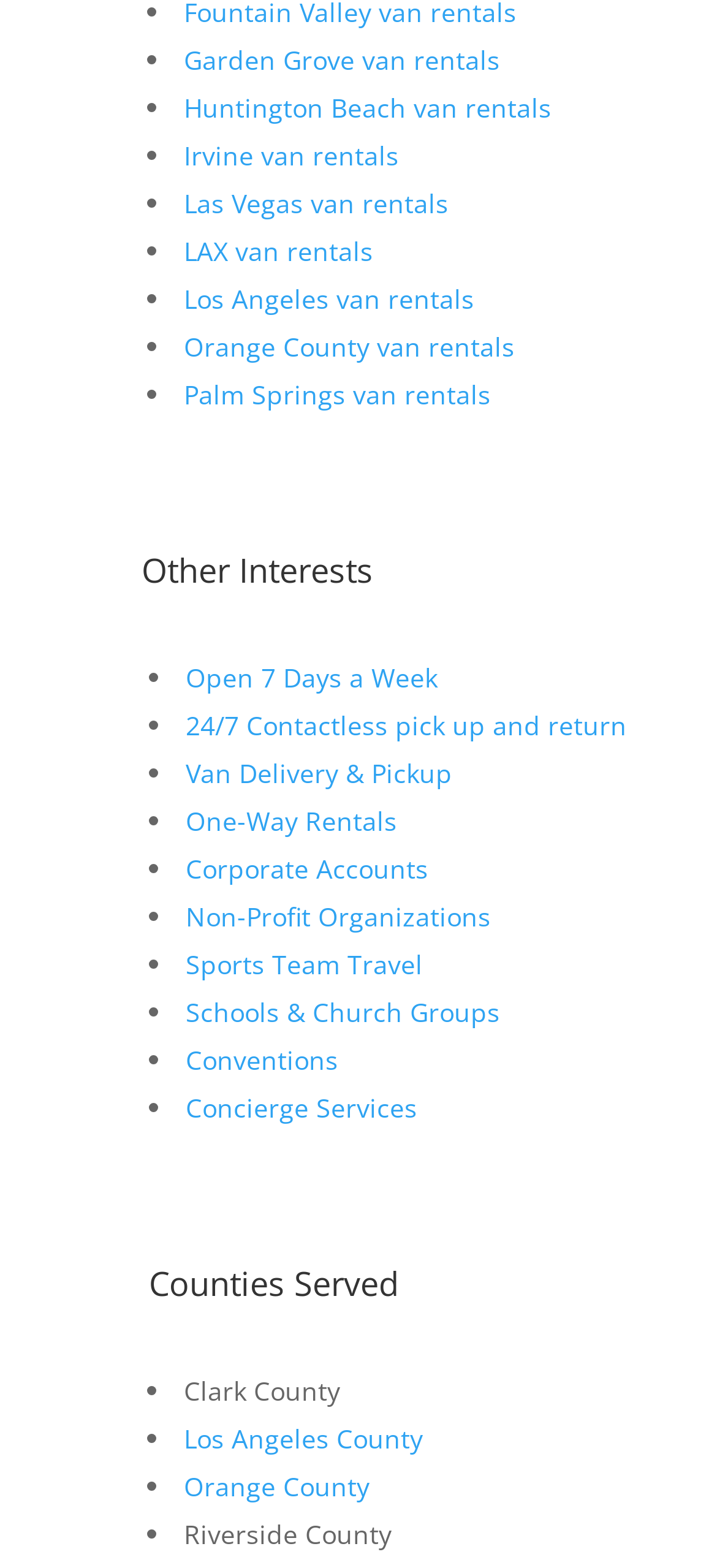Provide the bounding box coordinates for the UI element that is described as: "Los Angeles County".

[0.256, 0.906, 0.59, 0.928]